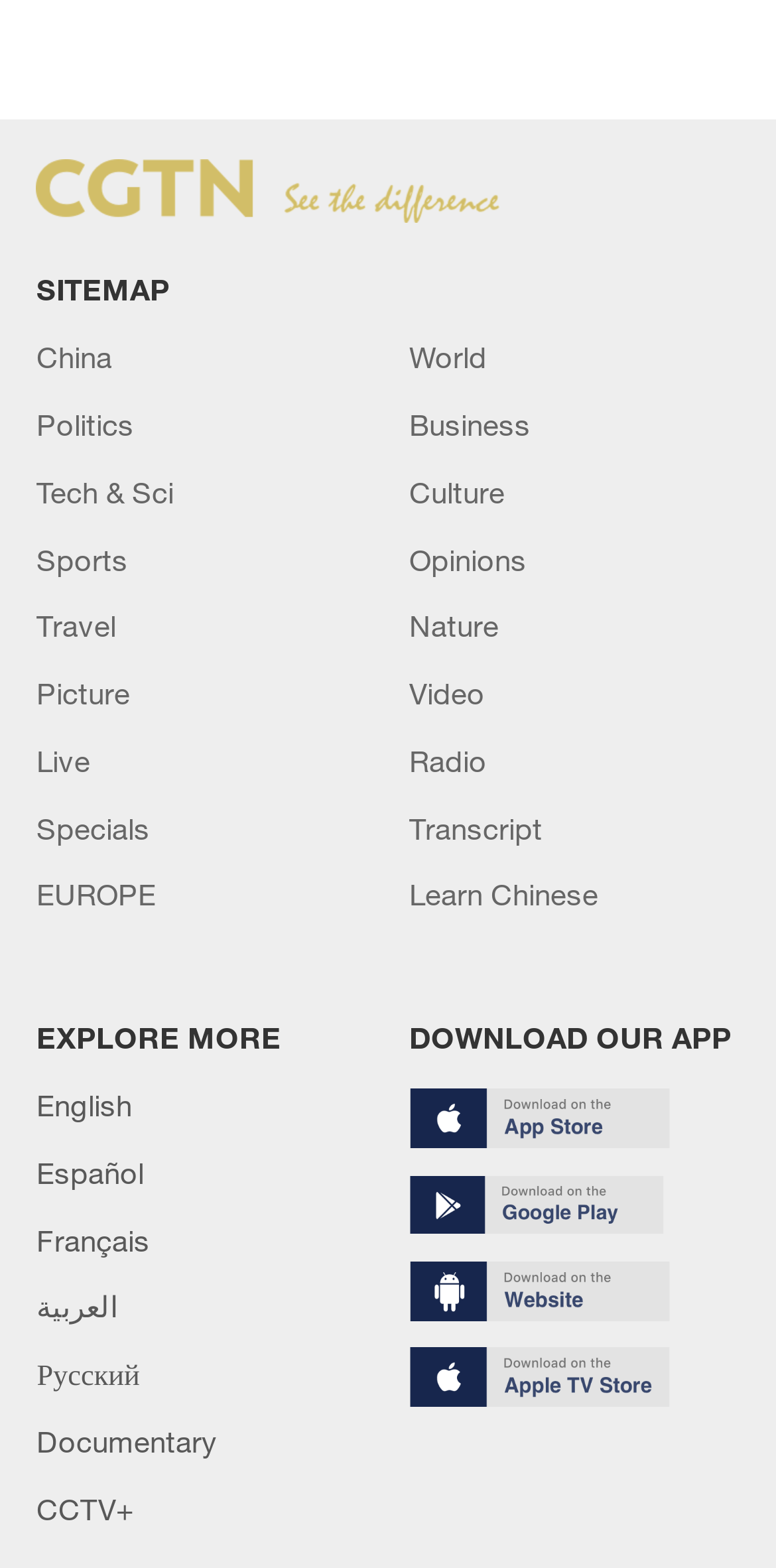Can you specify the bounding box coordinates of the area that needs to be clicked to fulfill the following instruction: "Watch a documentary"?

[0.047, 0.907, 0.281, 0.93]